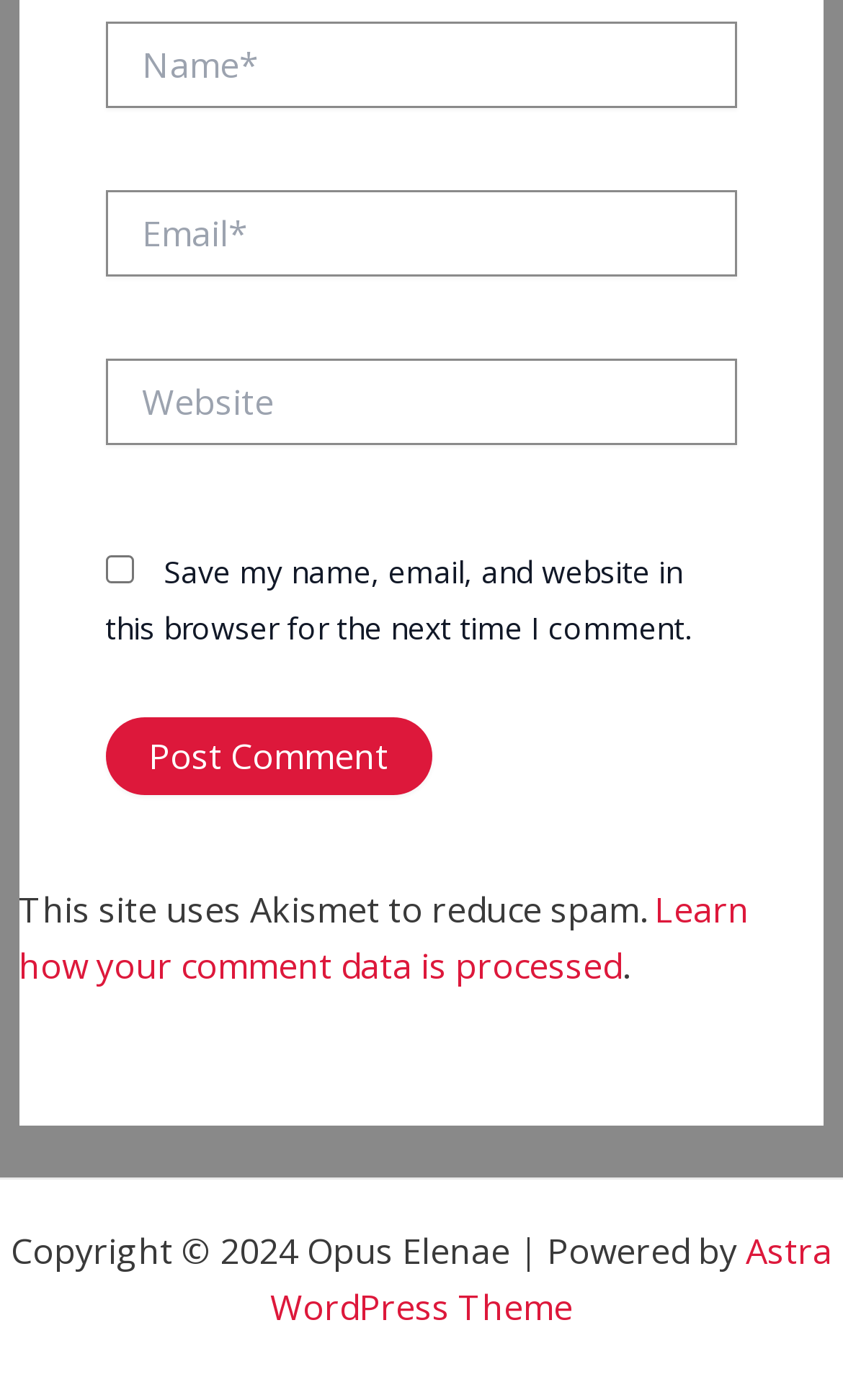Answer in one word or a short phrase: 
What is the purpose of the website mentioned in the footer?

Powered by